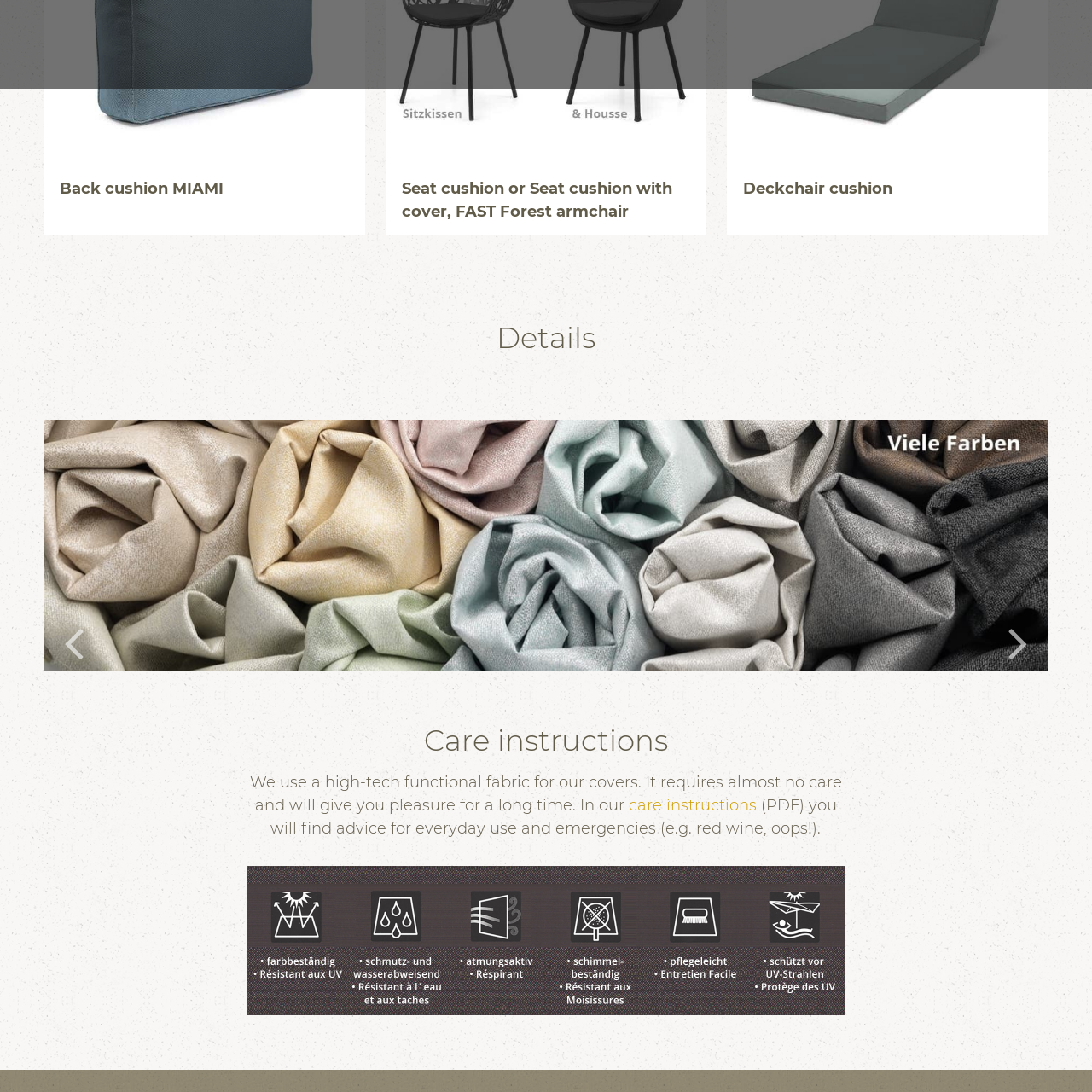Examine the area surrounded by the red box and describe it in detail.

The image depicts a detailed diagram or illustration of cushion care instructions, specifically designed for maintaining high-tech functional fabrics used in cushion covers. This resource highlights practical advice for everyday use and addresses emergencies, like dealing with spills (e.g., red wine). It emphasizes the low maintenance requirements and durability of the fabric, assuring users of prolonged enjoyment and ease of care. This visual aid serves as an informative guide for proper cushion upkeep, ensuring users can maintain the appearance and longevity of their cushions effectively.